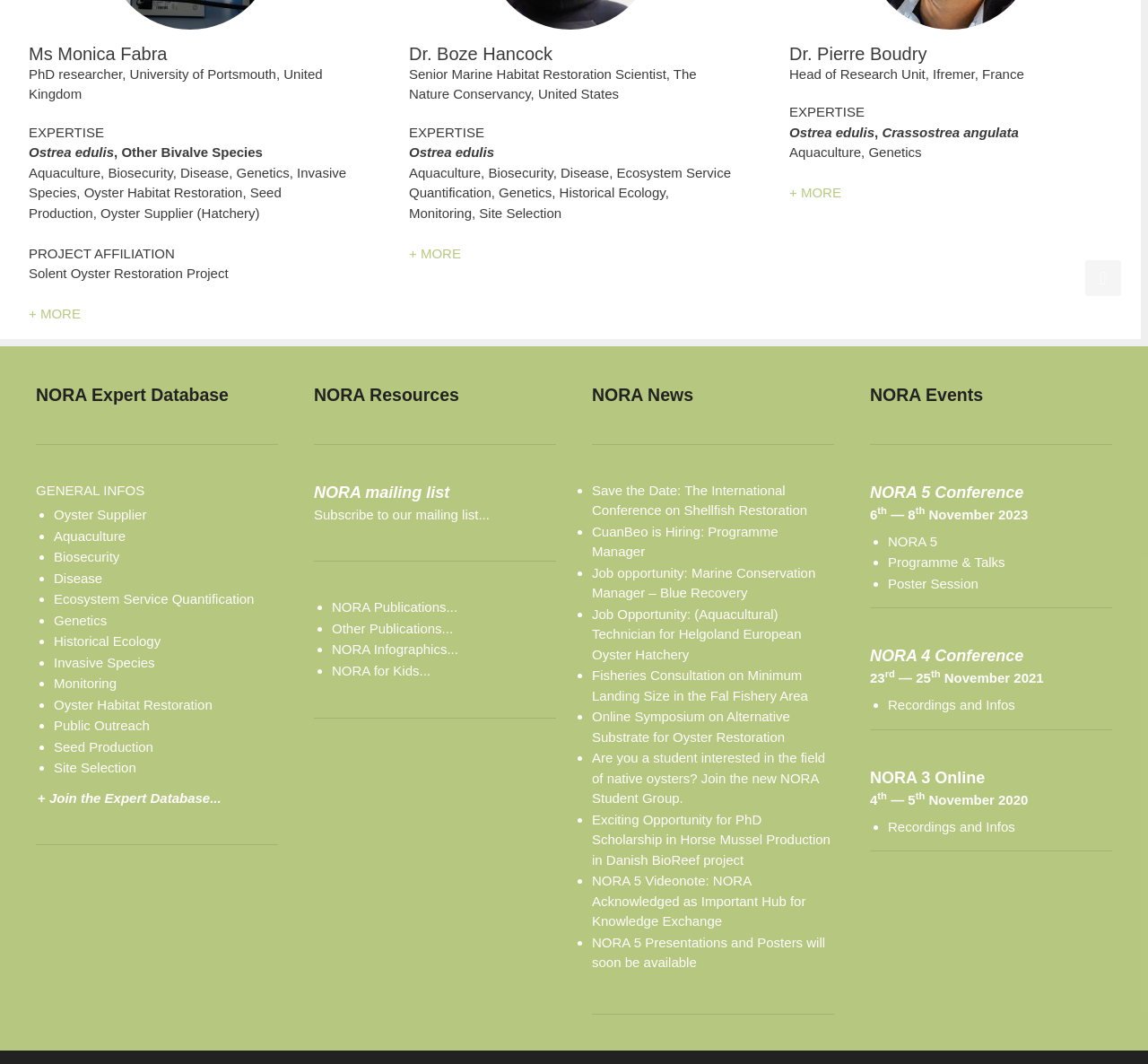Find the bounding box coordinates of the element's region that should be clicked in order to follow the given instruction: "Subscribe to NORA mailing list". The coordinates should consist of four float numbers between 0 and 1, i.e., [left, top, right, bottom].

[0.273, 0.456, 0.427, 0.491]